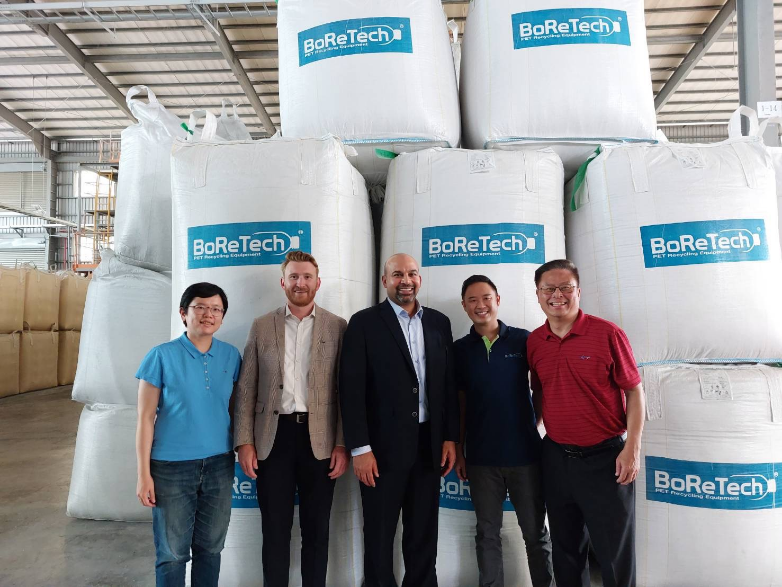Provide a brief response to the question below using one word or phrase:
What is the focus of BoReTech's innovation?

Waste management